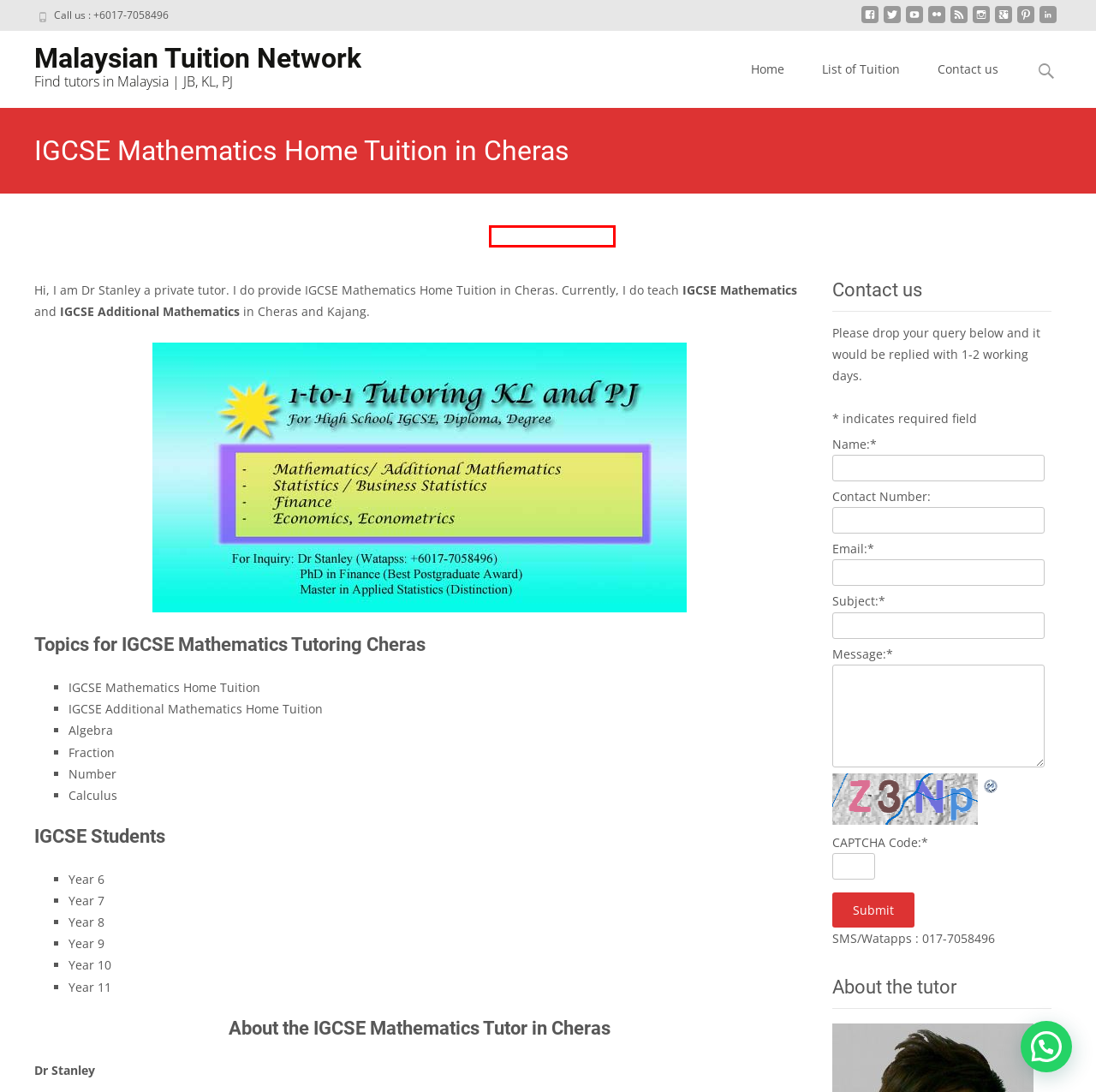You have a screenshot of a webpage with a red bounding box around an element. Select the webpage description that best matches the new webpage after clicking the element within the red bounding box. Here are the descriptions:
A. Cheras Home Tuition - Malaysian Tuition Network
B. Tutoring Services in Malaysia by Dr Stanley | Maths, Physics | 0177058496
C. Kulai Home Tuition for Mathematics and Physics by Dr Stanley | 017-7058496
D. Puchong Home Tuition by Dr Stanley | 017-7058496
E. Serdang Home Tuition - Malaysian Tuition Network
F. IGCSE Home Tuition in Cheras - Malaysian Tuition Network
G. Contact us for Home Tuition - Malaysia Private Tuitions in JB, KL, PJ etc.
H. Home Tuition in Skudai by Dr Stanley | Watapps 017-7058496

A